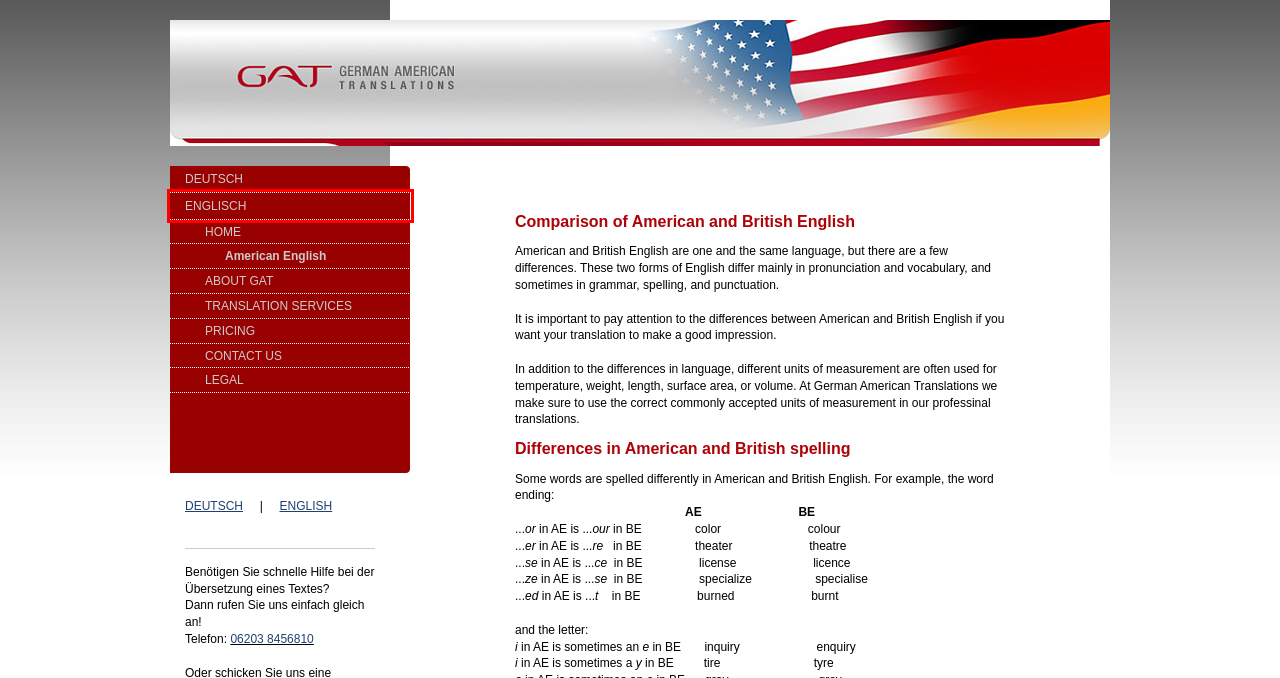A screenshot of a webpage is given with a red bounding box around a UI element. Choose the description that best matches the new webpage shown after clicking the element within the red bounding box. Here are the candidates:
A. Übersetzung deutsch amerikanisch und englisch deutsch
B. Übersetzung deutsch amerikanisch und englisch deutsch | Übersetzungsservice
C. GAT German American Translations General Business Terms and Conditions
D. Request a free translation quote
E. German to American English and English to German translation services and proofreading
F. English to German and German to American English translation services
G. English to German and German to American English translations | Professional translation services
H. Translation English to German and German to American English | translation bureau

H